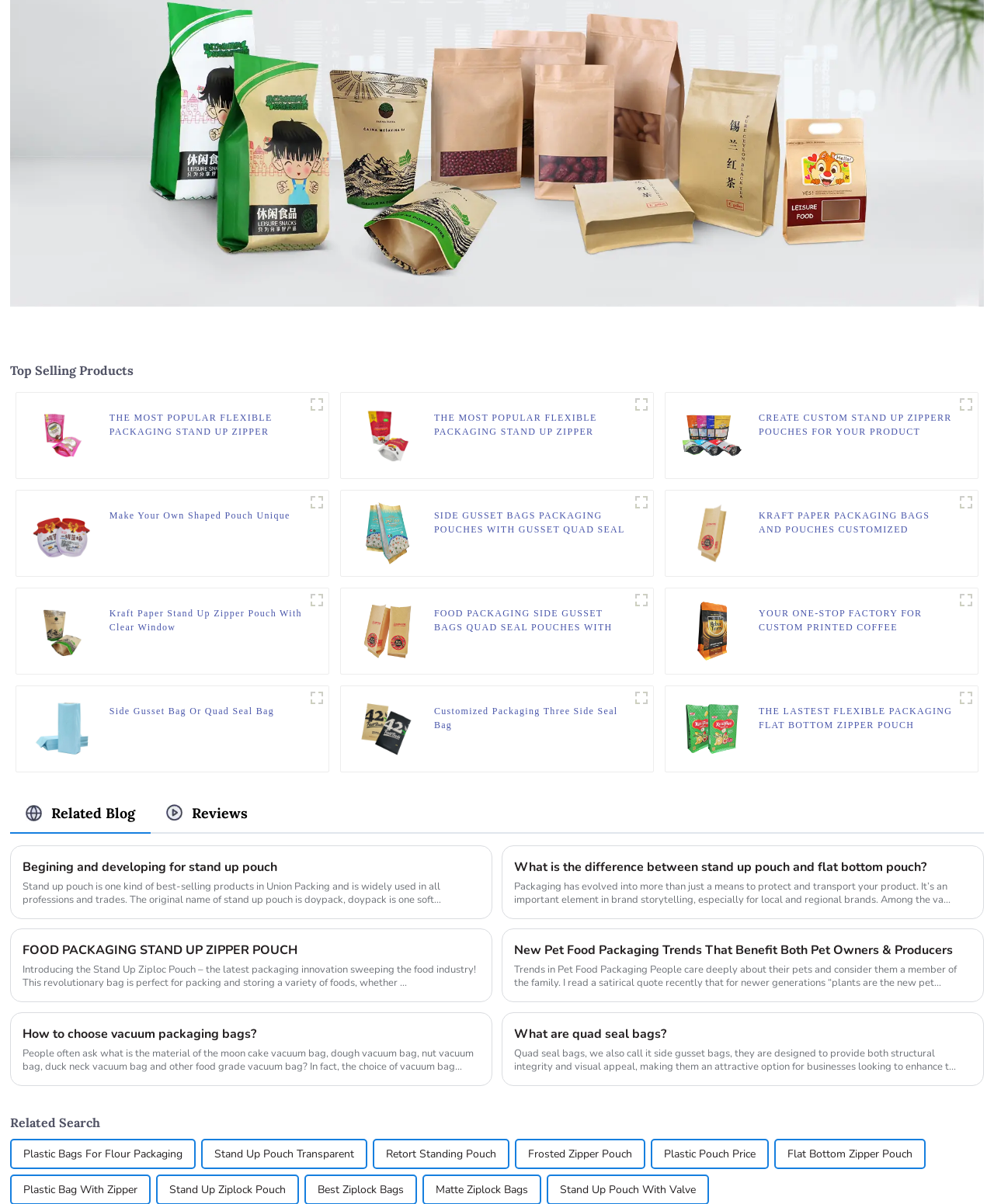Identify the bounding box coordinates of the section that should be clicked to achieve the task described: "View SIDE GUSSET BAGS PACKAGING POUCHES WITH GUSSET QUAD SEAL POUCHES".

[0.437, 0.422, 0.634, 0.446]